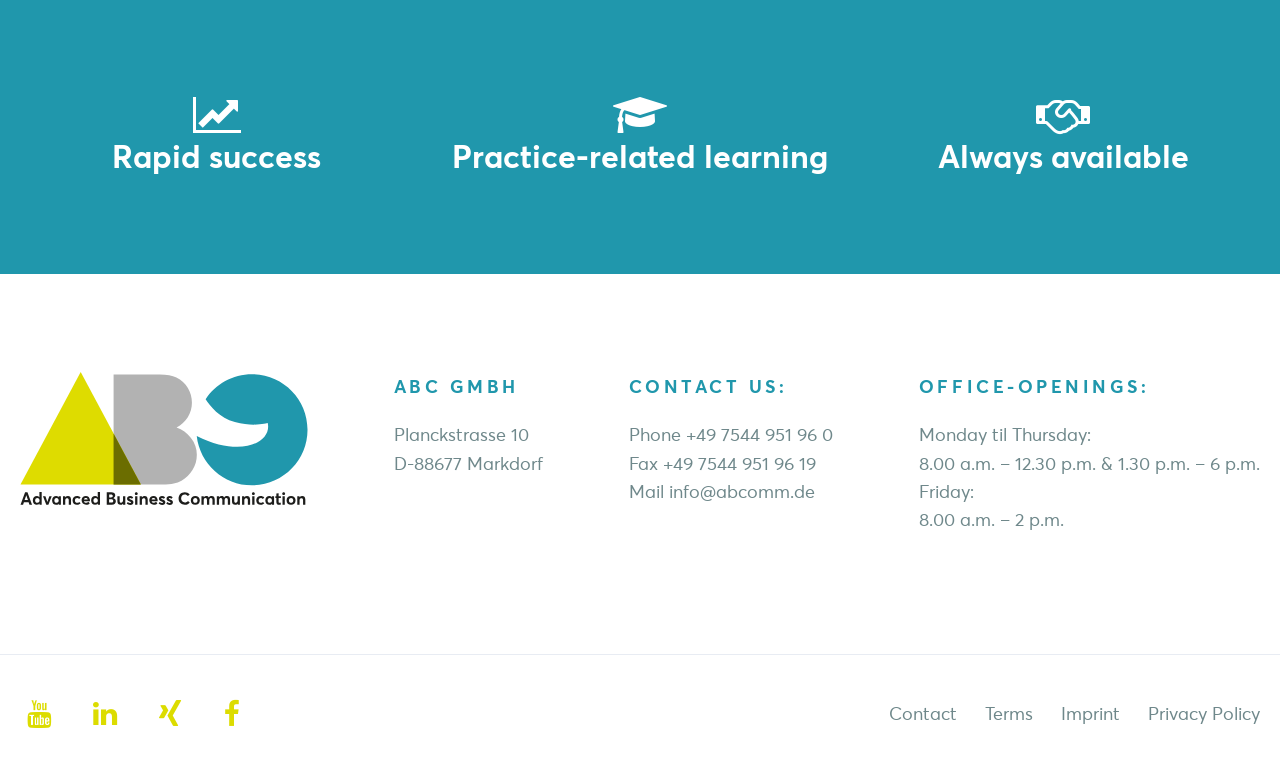Provide the bounding box coordinates of the HTML element this sentence describes: "Privacy Policy". The bounding box coordinates consist of four float numbers between 0 and 1, i.e., [left, top, right, bottom].

[0.897, 0.907, 0.984, 0.937]